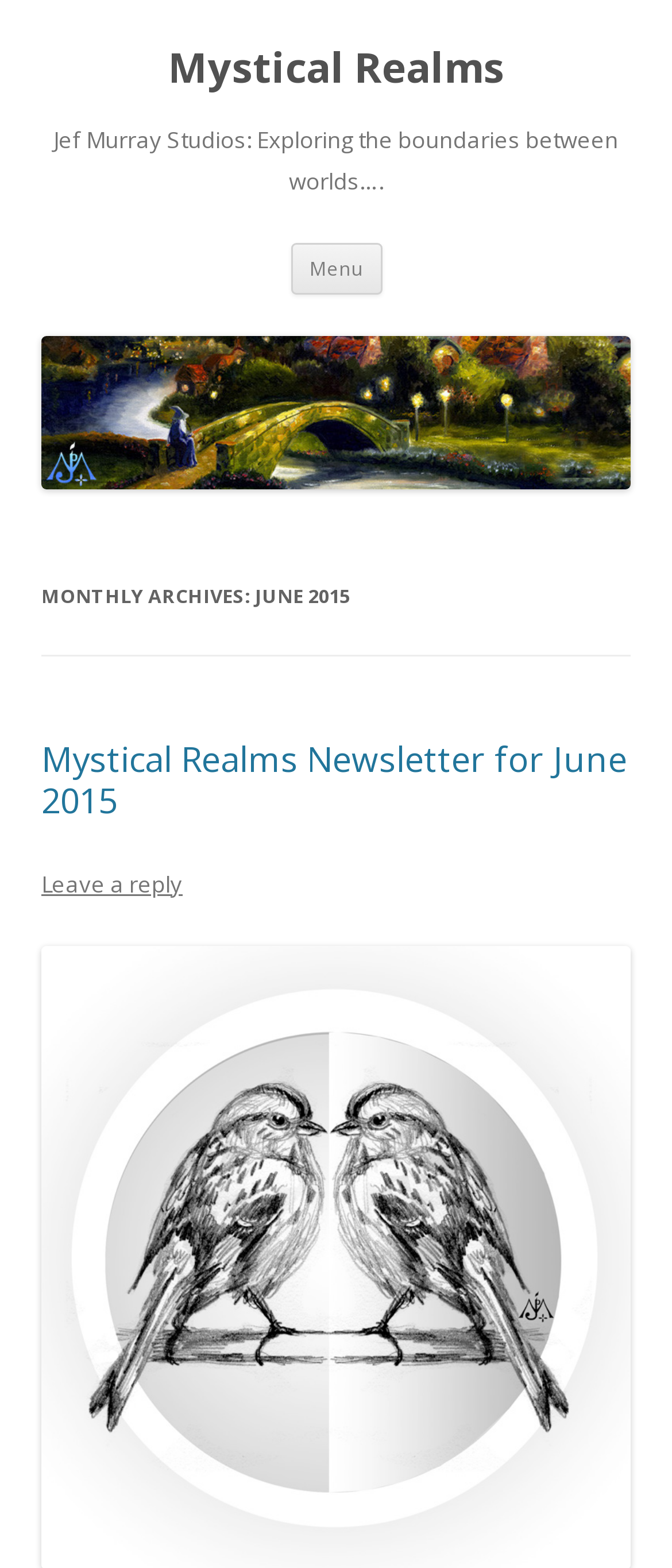Use a single word or phrase to answer the question:
What is the purpose of the button?

Menu